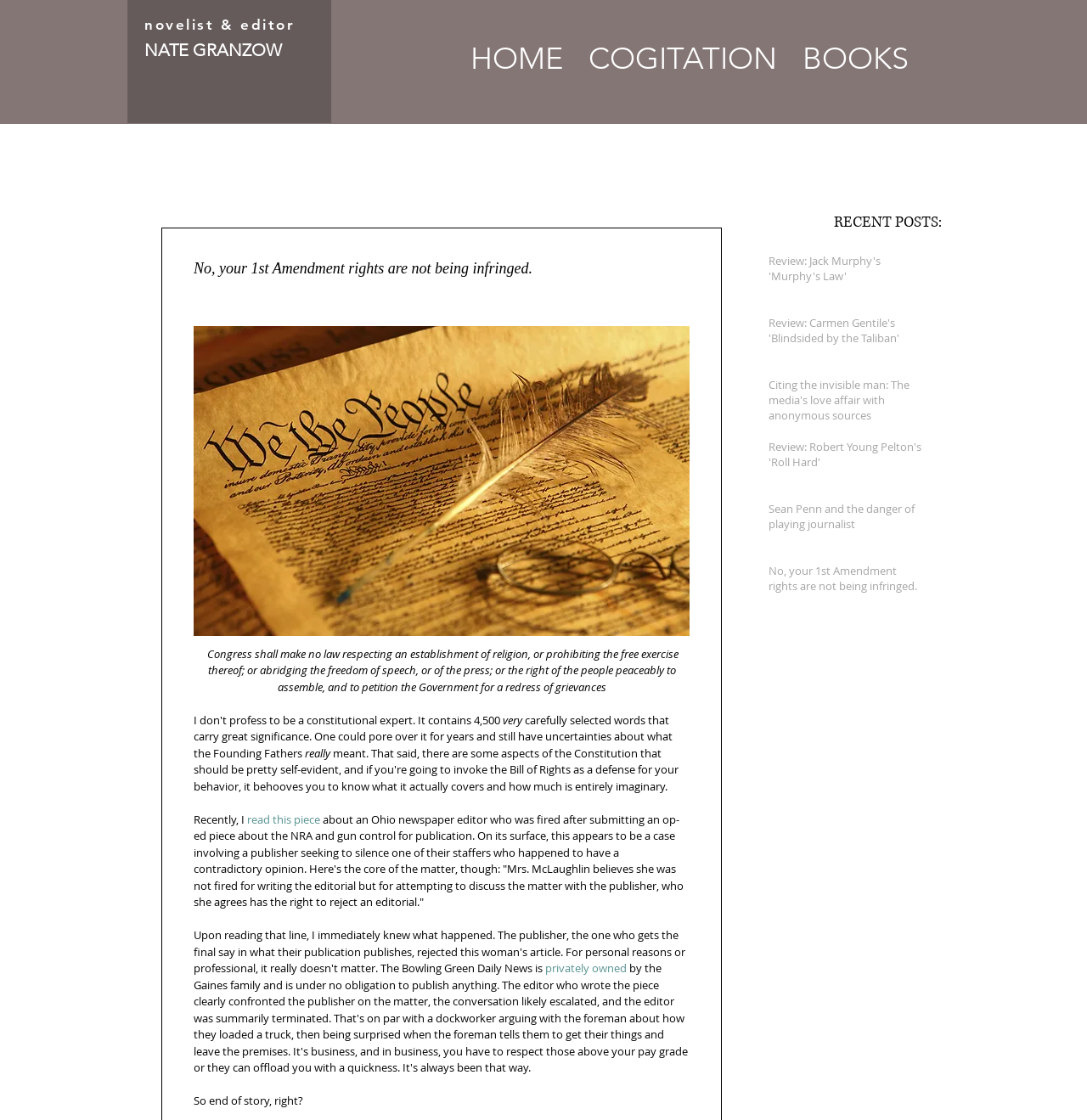Find and indicate the bounding box coordinates of the region you should select to follow the given instruction: "Click the link 'privately owned'".

[0.502, 0.857, 0.577, 0.871]